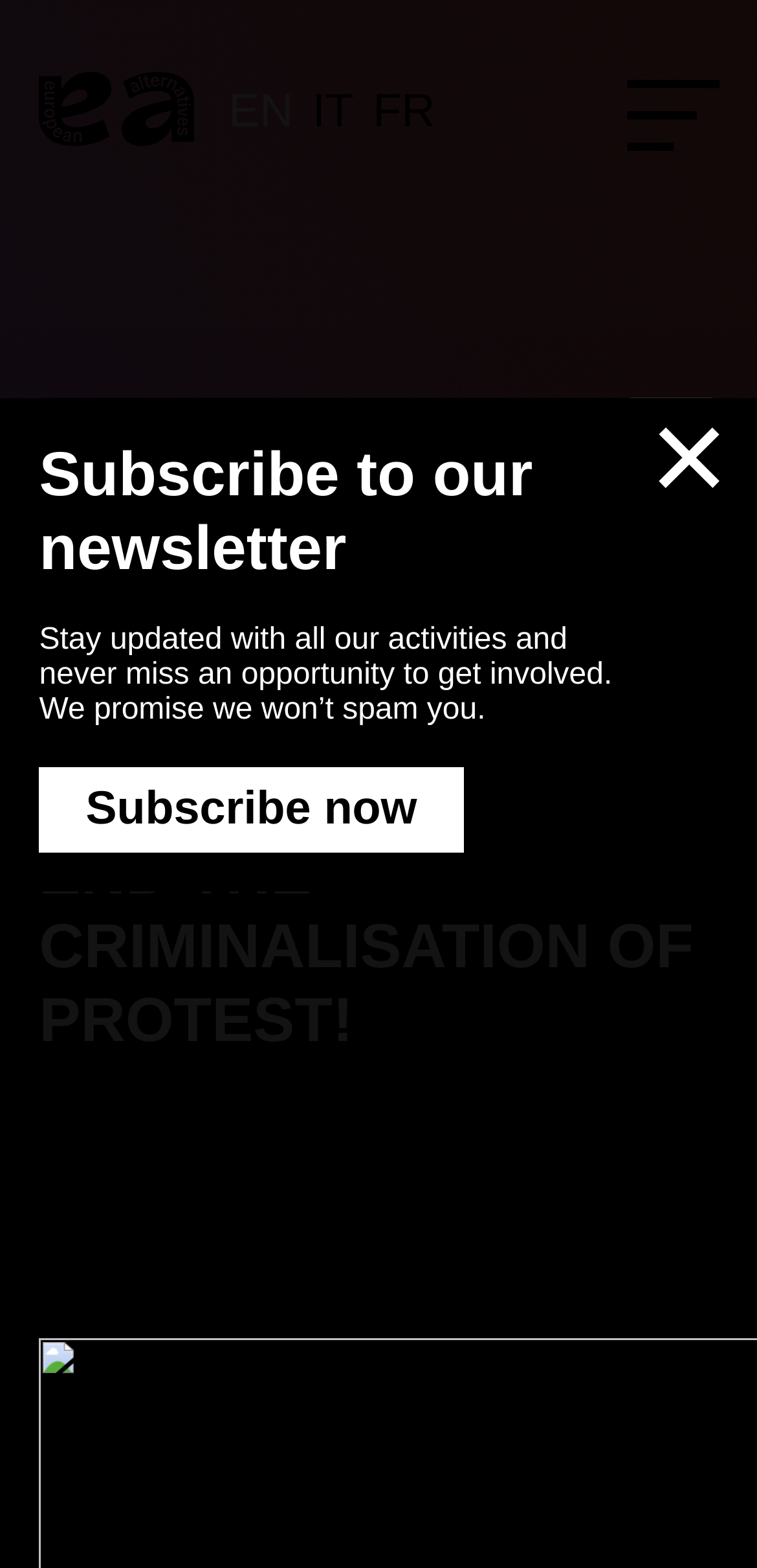Please find and generate the text of the main heading on the webpage.

END THE CRIMINALISATION OF PROTEST!